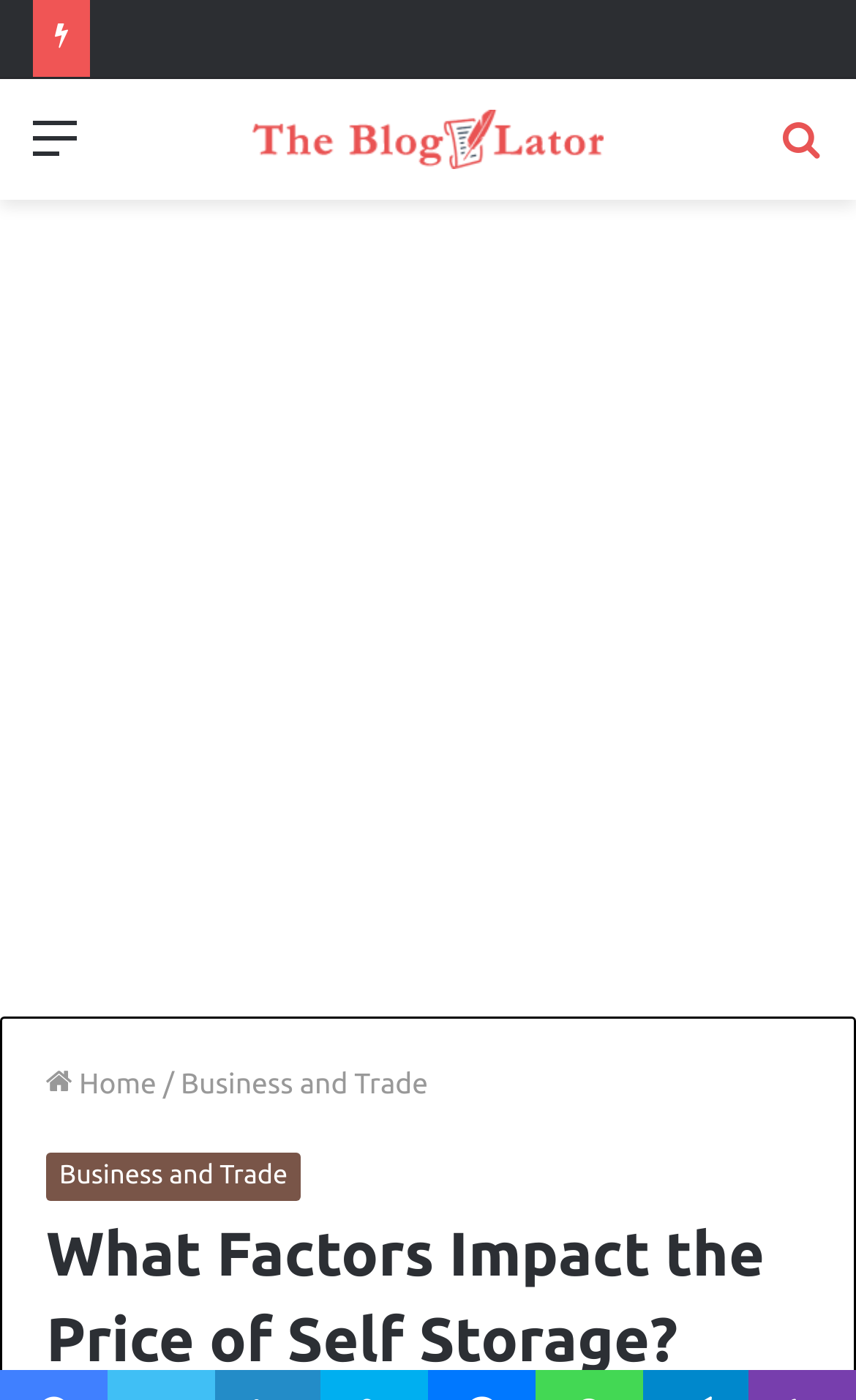Explain the webpage in detail, including its primary components.

The webpage appears to be a blog article discussing the factors that impact the price of self-storage units. At the top of the page, there is a secondary navigation menu that spans the entire width of the page. Below the navigation menu, there are three links: "Menu" on the left, "The Blogulator" in the middle, which is accompanied by an image, and "Search for" on the right.

Below these links, there is a large advertisement iframe that takes up most of the page's width and height. Within the iframe, there are several links, including "Home", "Business and Trade", and another "Business and Trade" link positioned below the first one. The advertisement also contains a slash symbol.

At the very bottom of the page, there is a heading that matches the title of the webpage, "What Factors Impact the Price of Self Storage?", which suggests that the main content of the article is likely to be found below this heading. The meta description mentions that storage units can store various items depending on their size and that some people use them to store excess furniture or household items, which may be related to the content of the article.